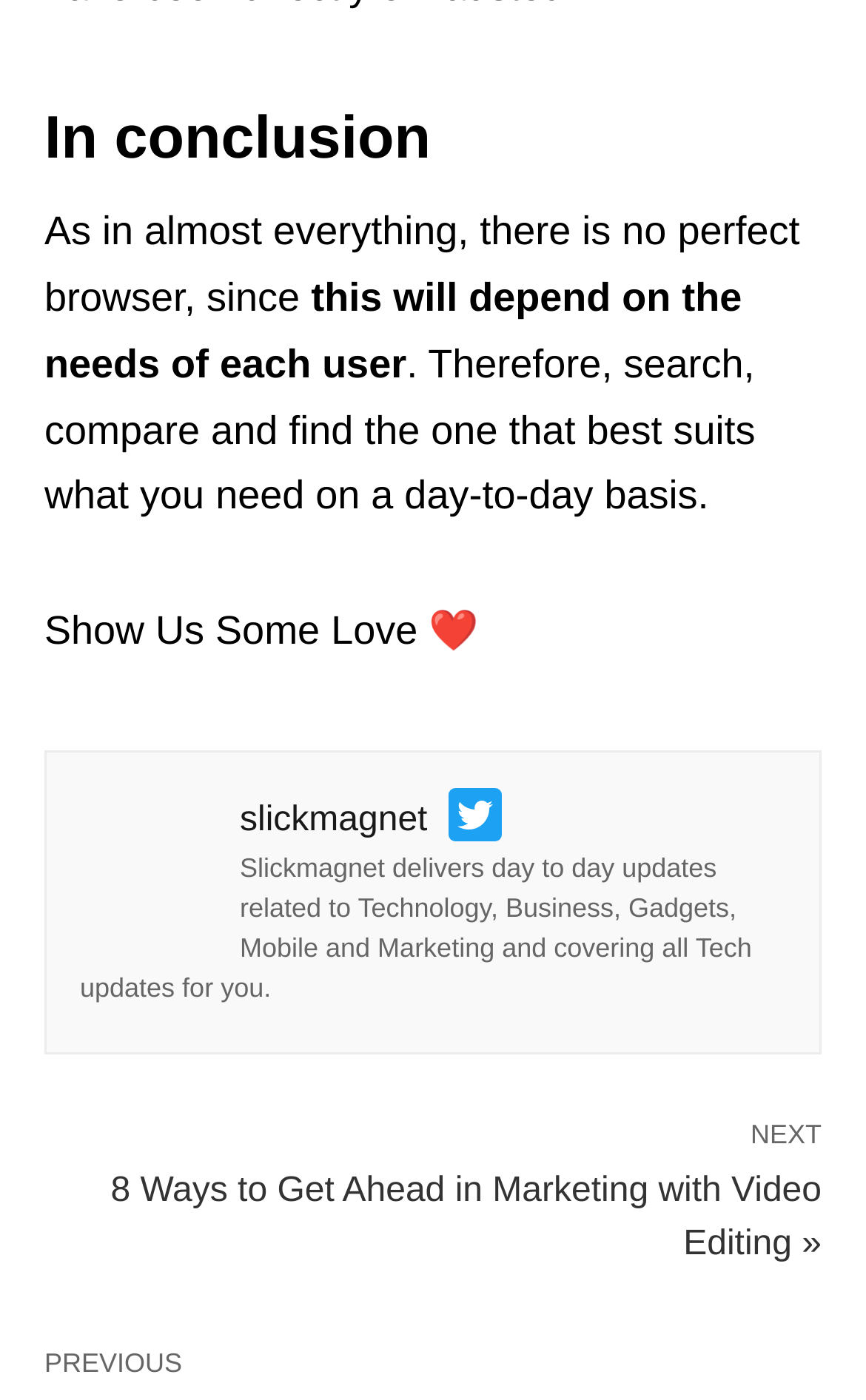What is the conclusion about?
Using the image, give a concise answer in the form of a single word or short phrase.

Browsers